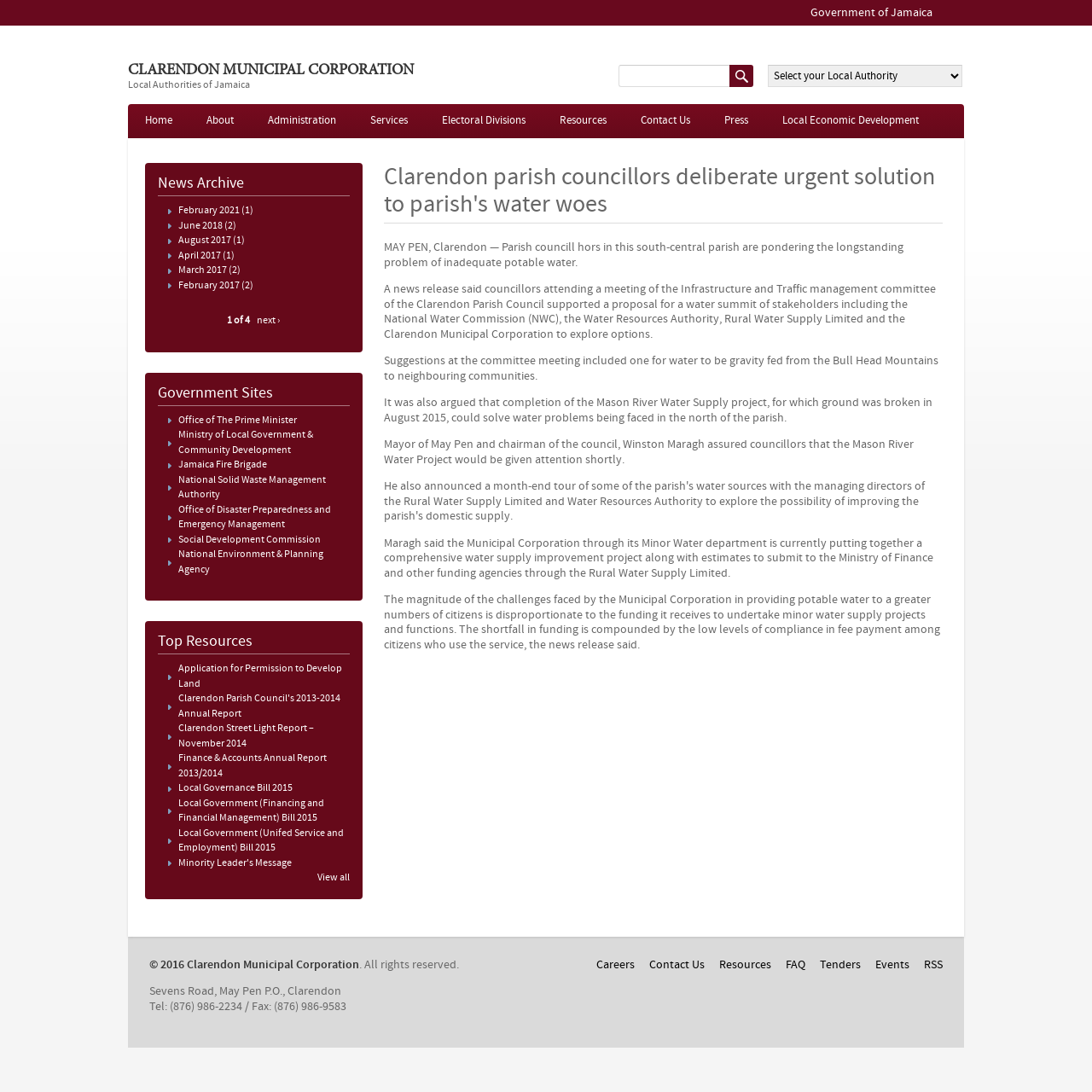Find the bounding box coordinates of the clickable area required to complete the following action: "Search this site".

[0.566, 0.059, 0.695, 0.08]